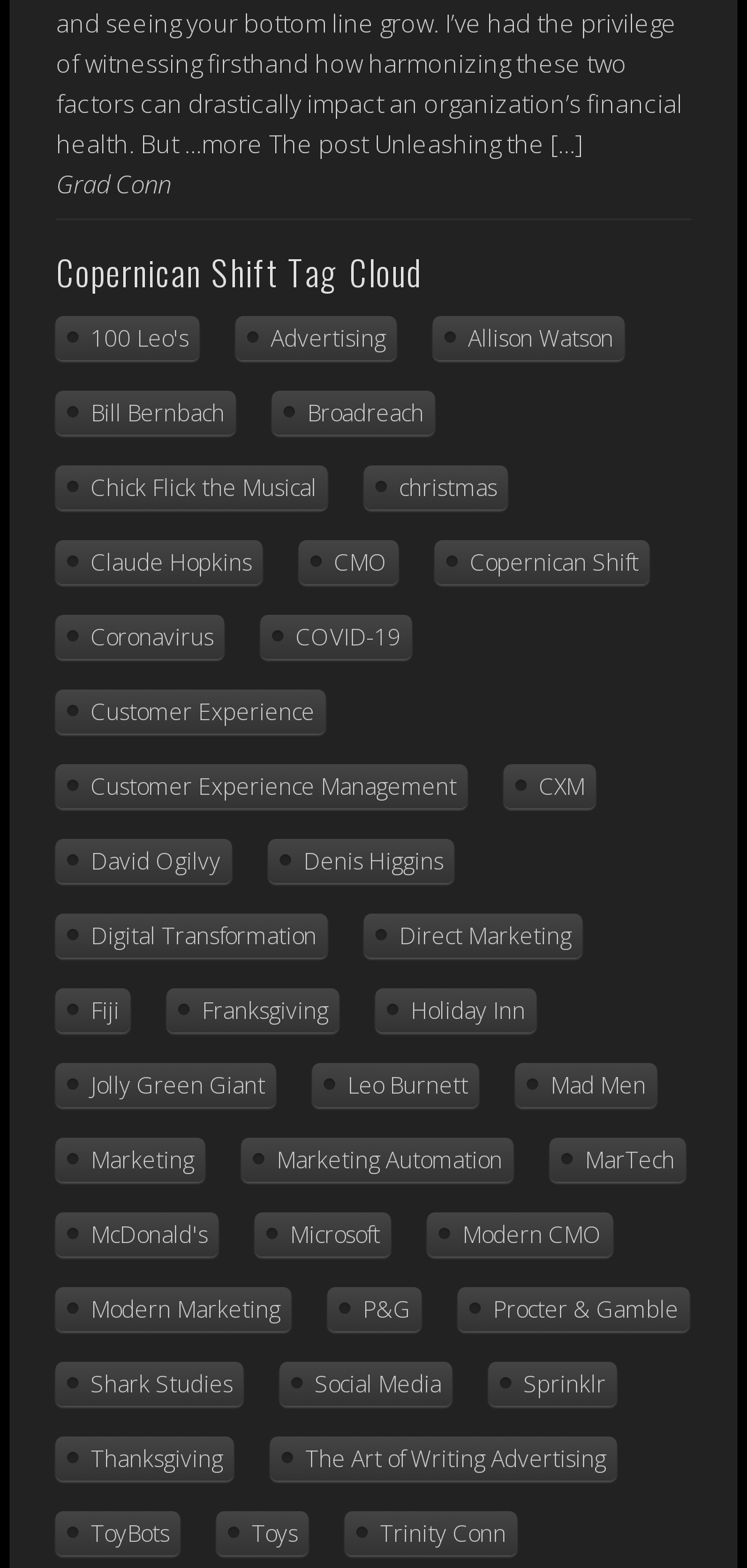Give a succinct answer to this question in a single word or phrase: 
What is the name of the website?

Grad Conn